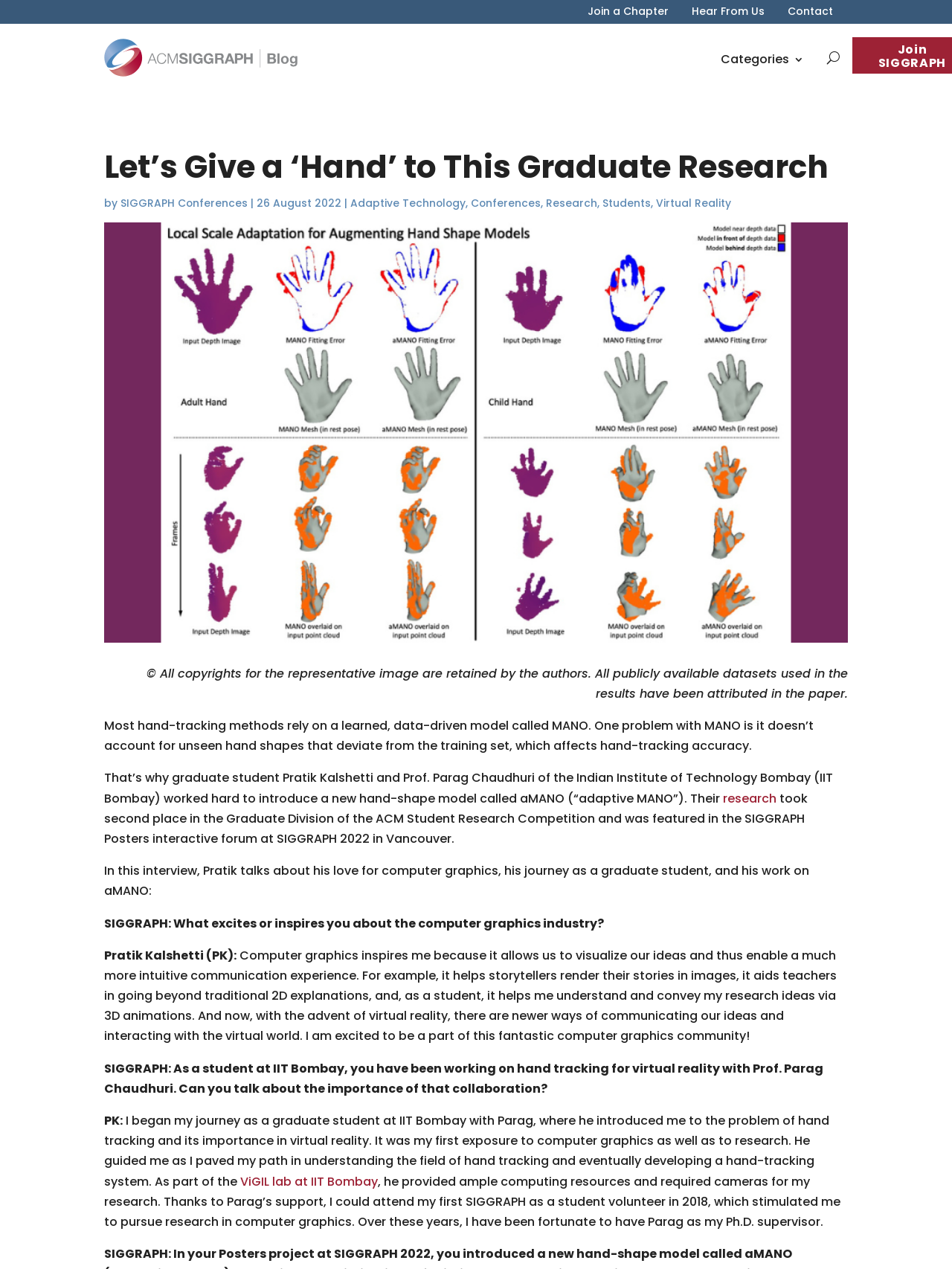Can you find and provide the title of the webpage?

Let’s Give a ‘Hand’ to This Graduate Research